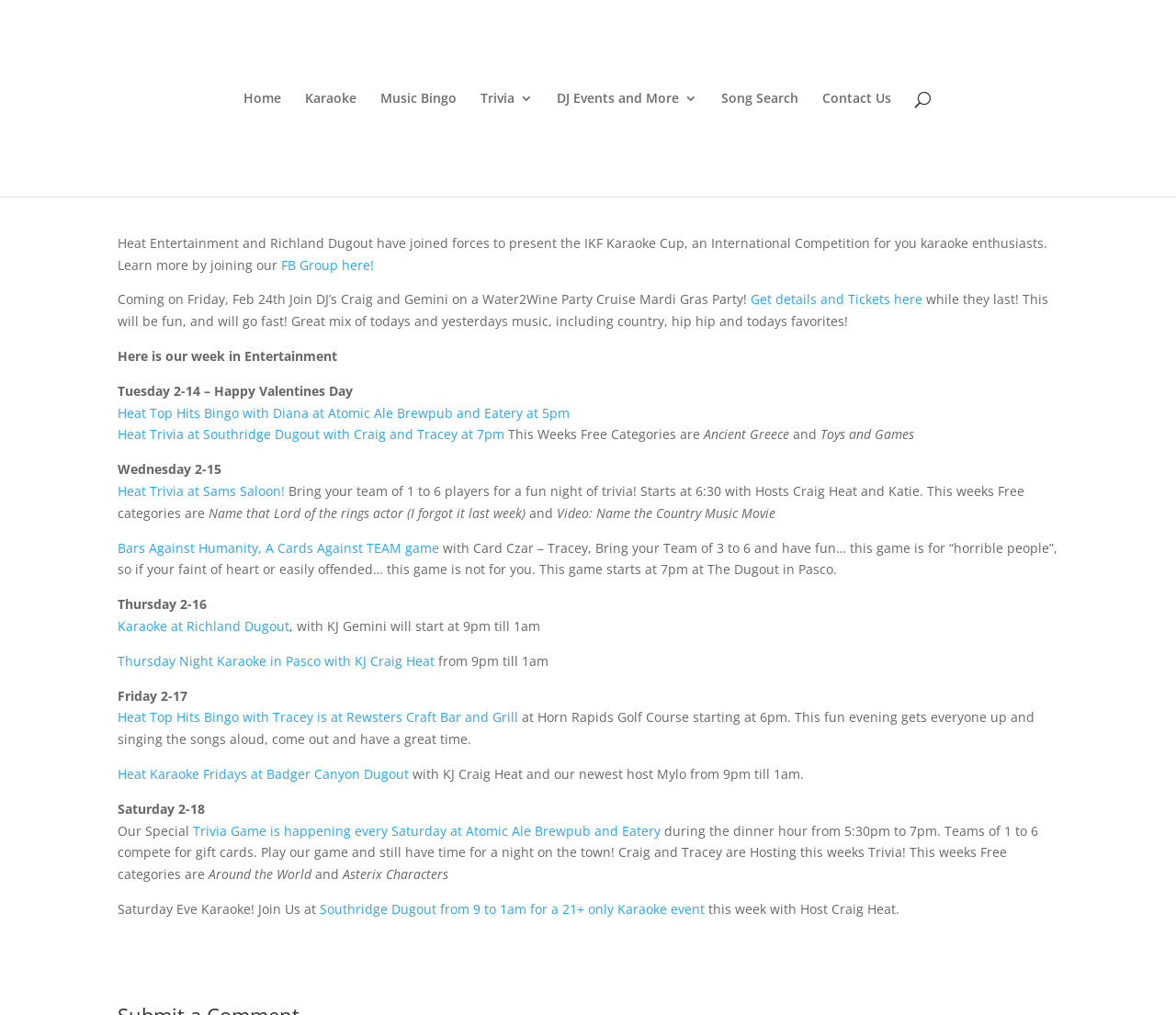Given the element description: "FB Group here!", predict the bounding box coordinates of this UI element. The coordinates must be four float numbers between 0 and 1, given as [left, top, right, bottom].

[0.239, 0.252, 0.318, 0.269]